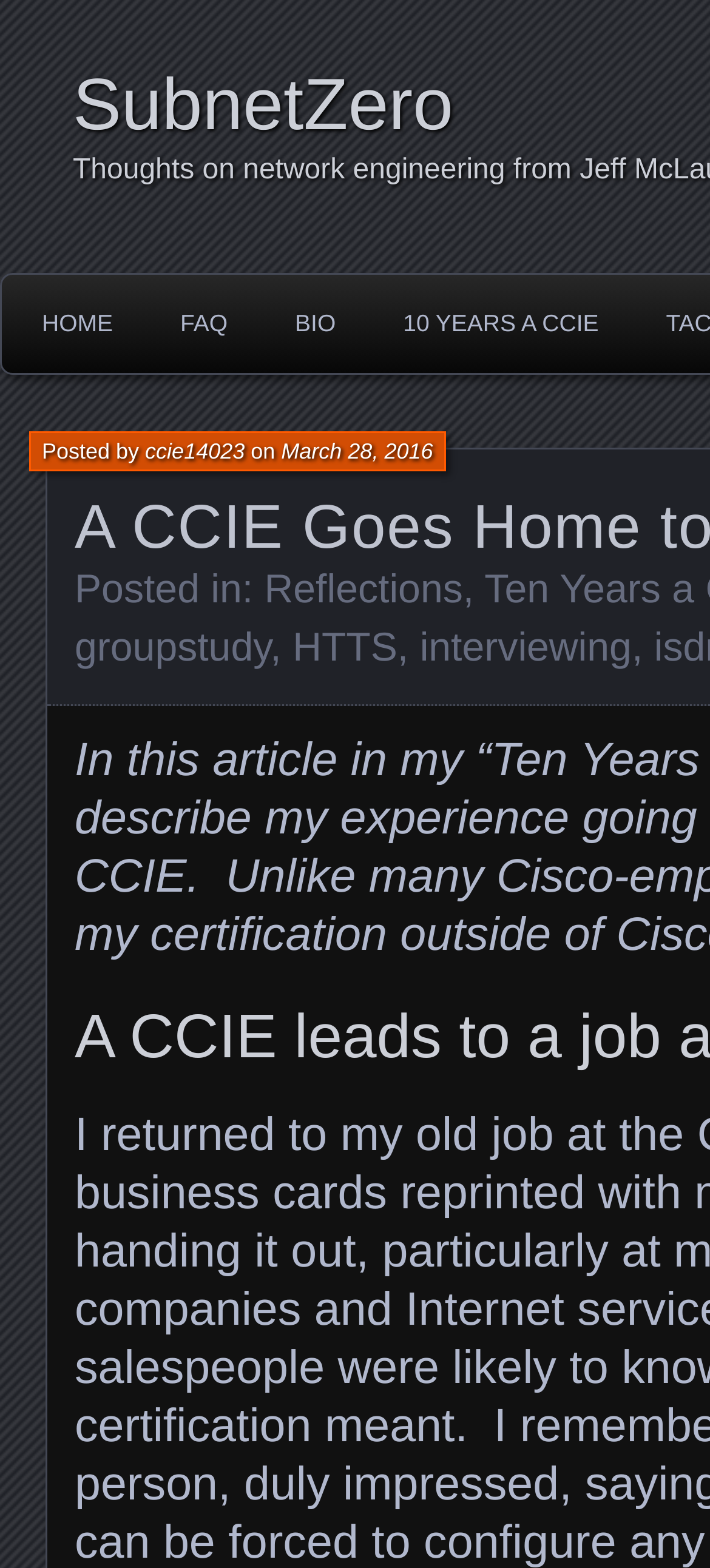Extract the bounding box coordinates of the UI element described: "interviewing". Provide the coordinates in the format [left, top, right, bottom] with values ranging from 0 to 1.

[0.591, 0.398, 0.89, 0.427]